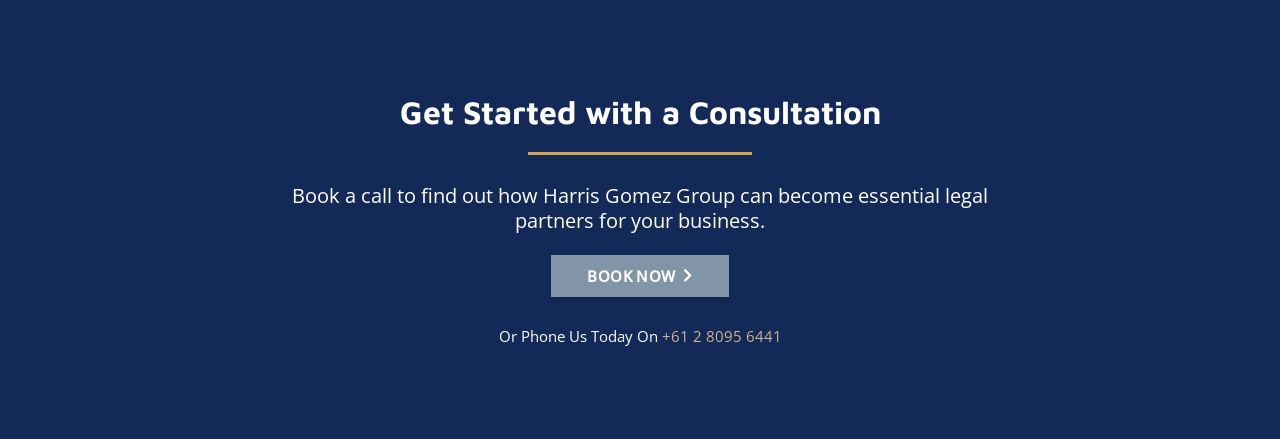Provide a comprehensive description of the image.

The image highlights a professional call-to-action for potential clients of Harris Gomez Group, presented on a deep blue background that exudes a sense of trust and reliability. Centered at the top is a bold heading reading "Get Started with a Consultation," encouraging viewers to take the first step in engaging legal support. Beneath the heading, a supportive message invites readers to book a call to discover how the firm can serve as essential legal partners for their business. 

A prominent button labeled "BOOK NOW" stands out, drawing attention and inviting immediate action. Below this, there's a secondary line with a clear prompt that offers a phone number for direct contact, making it easy for clients to reach out. The overall design reflects professionalism and accessibility, aiming to assist businesses seeking legal guidance.